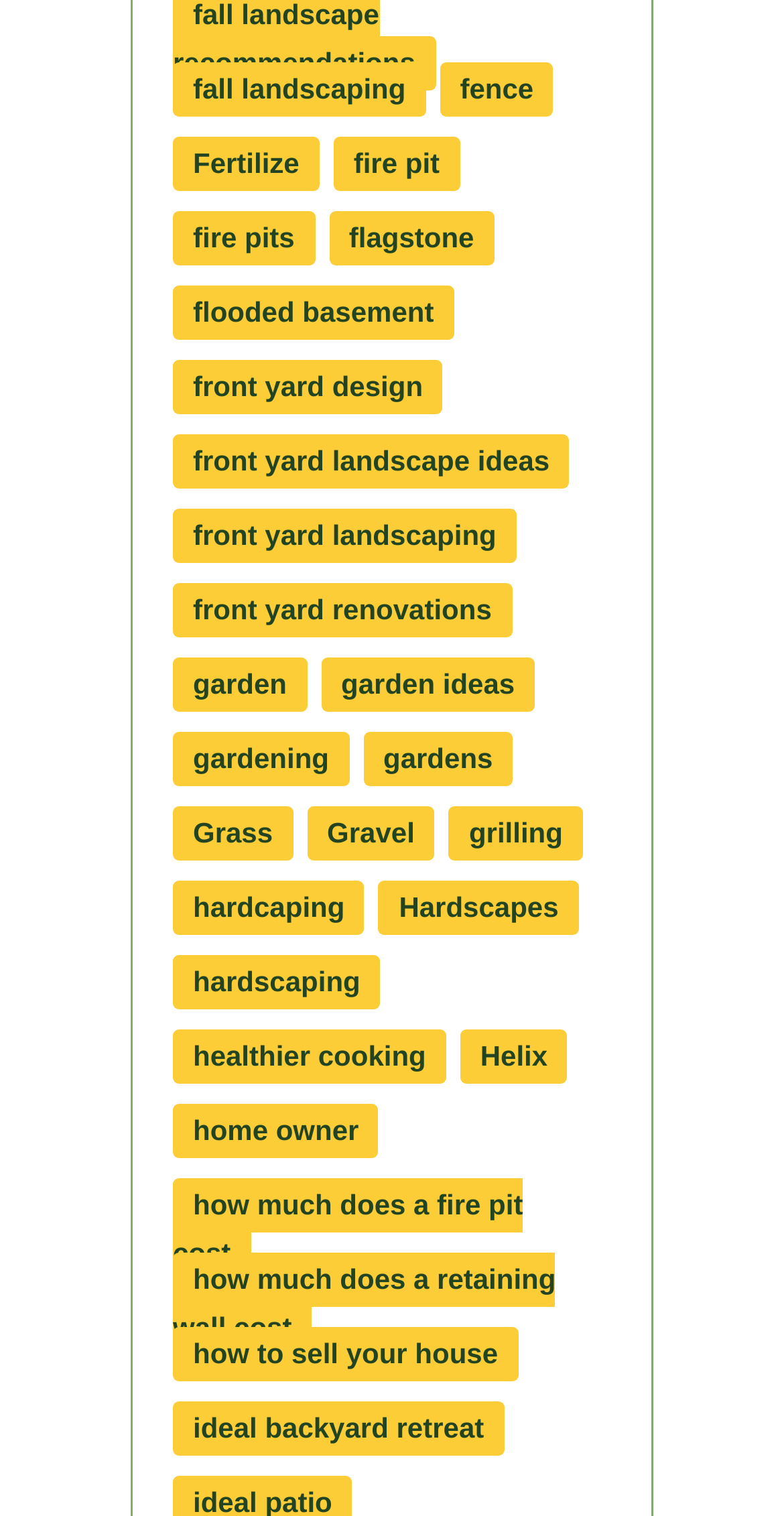Locate the bounding box coordinates of the area to click to fulfill this instruction: "click on fall landscaping". The bounding box should be presented as four float numbers between 0 and 1, in the order [left, top, right, bottom].

[0.221, 0.041, 0.543, 0.077]